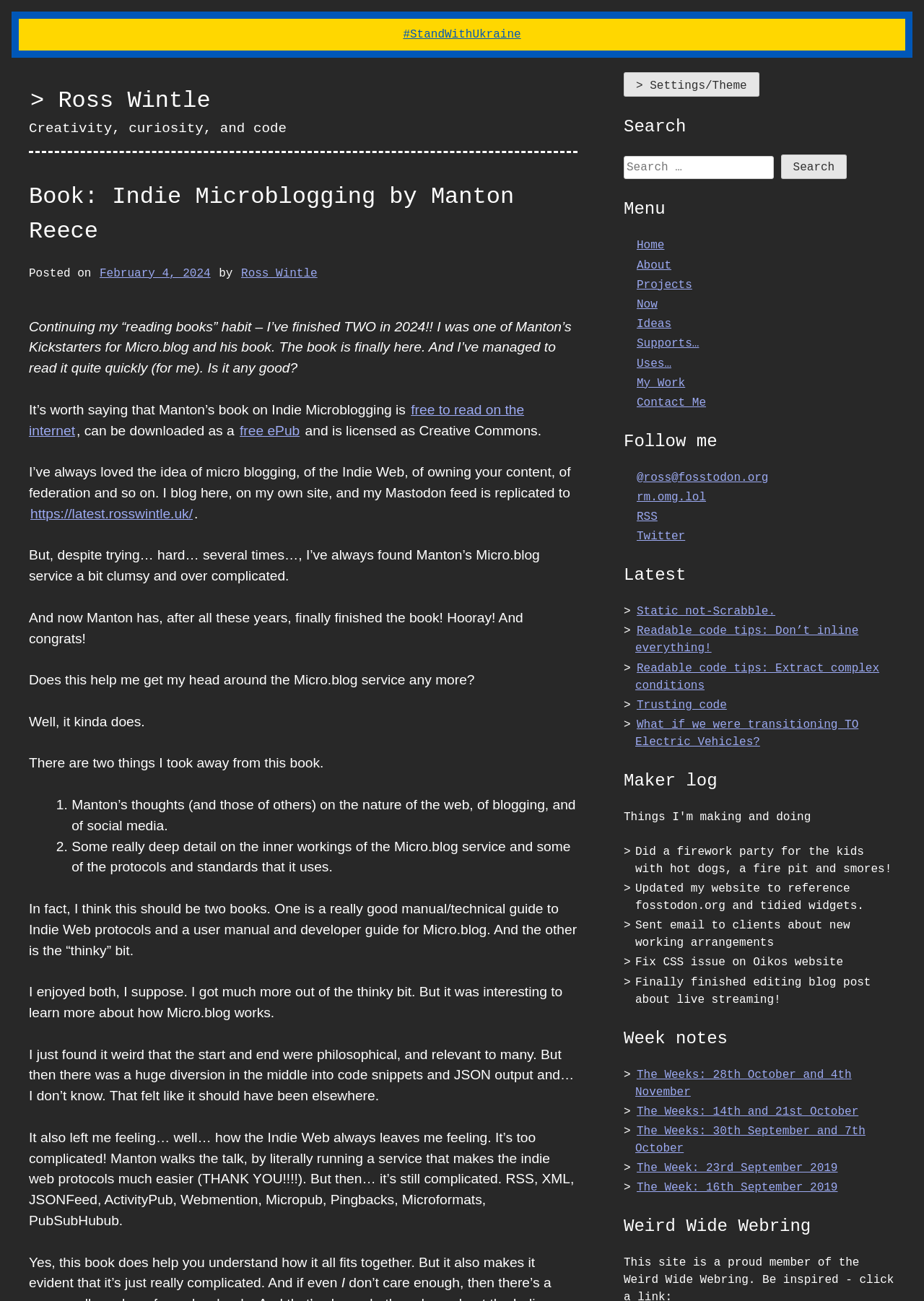What is the principal heading displayed on the webpage?

Book: Indie Microblogging by Manton Reece